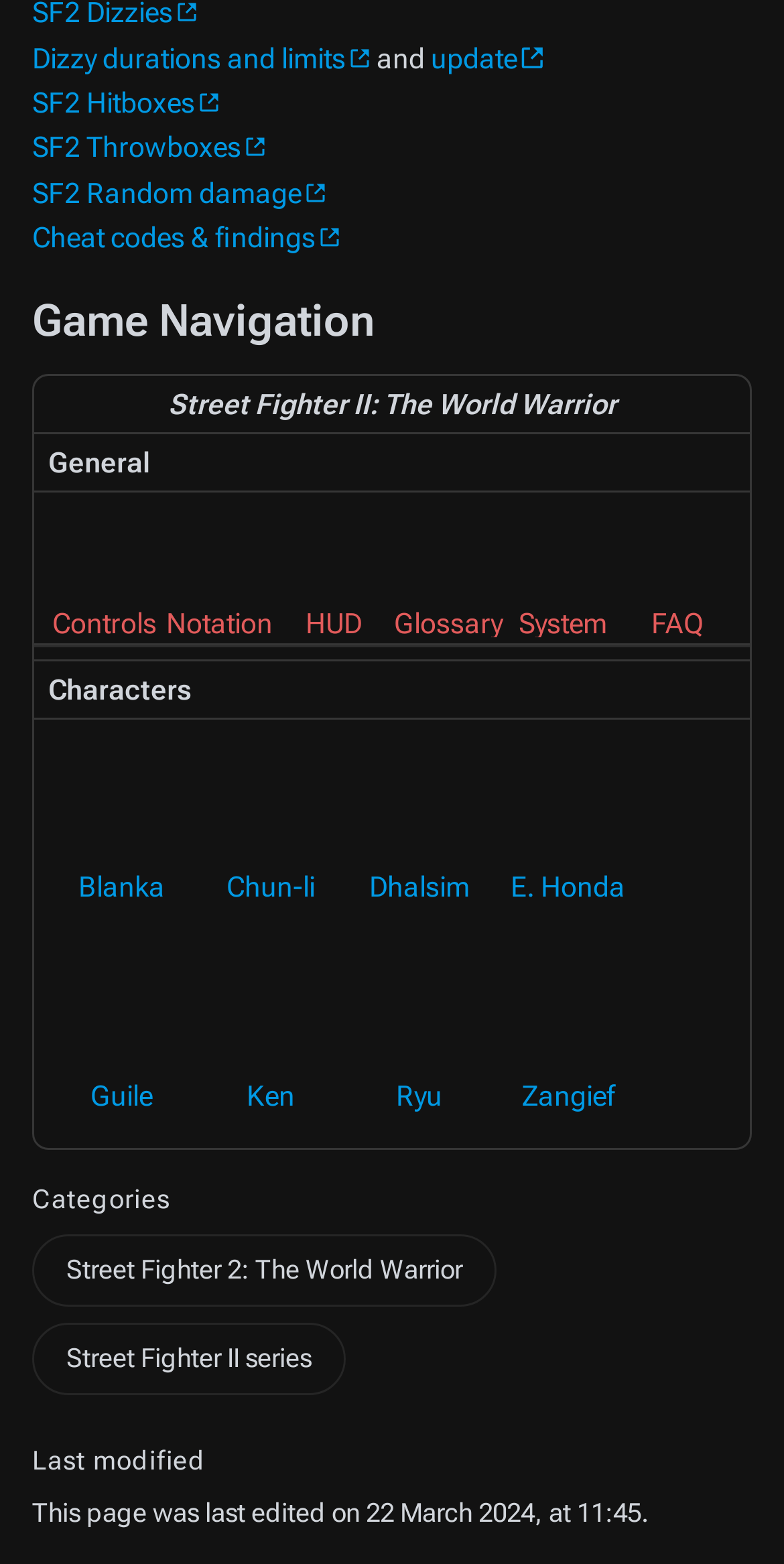What is the category of the webpage?
Answer the question with detailed information derived from the image.

The footer of the webpage contains a link to 'Street Fighter II series', which suggests that the webpage belongs to this category.